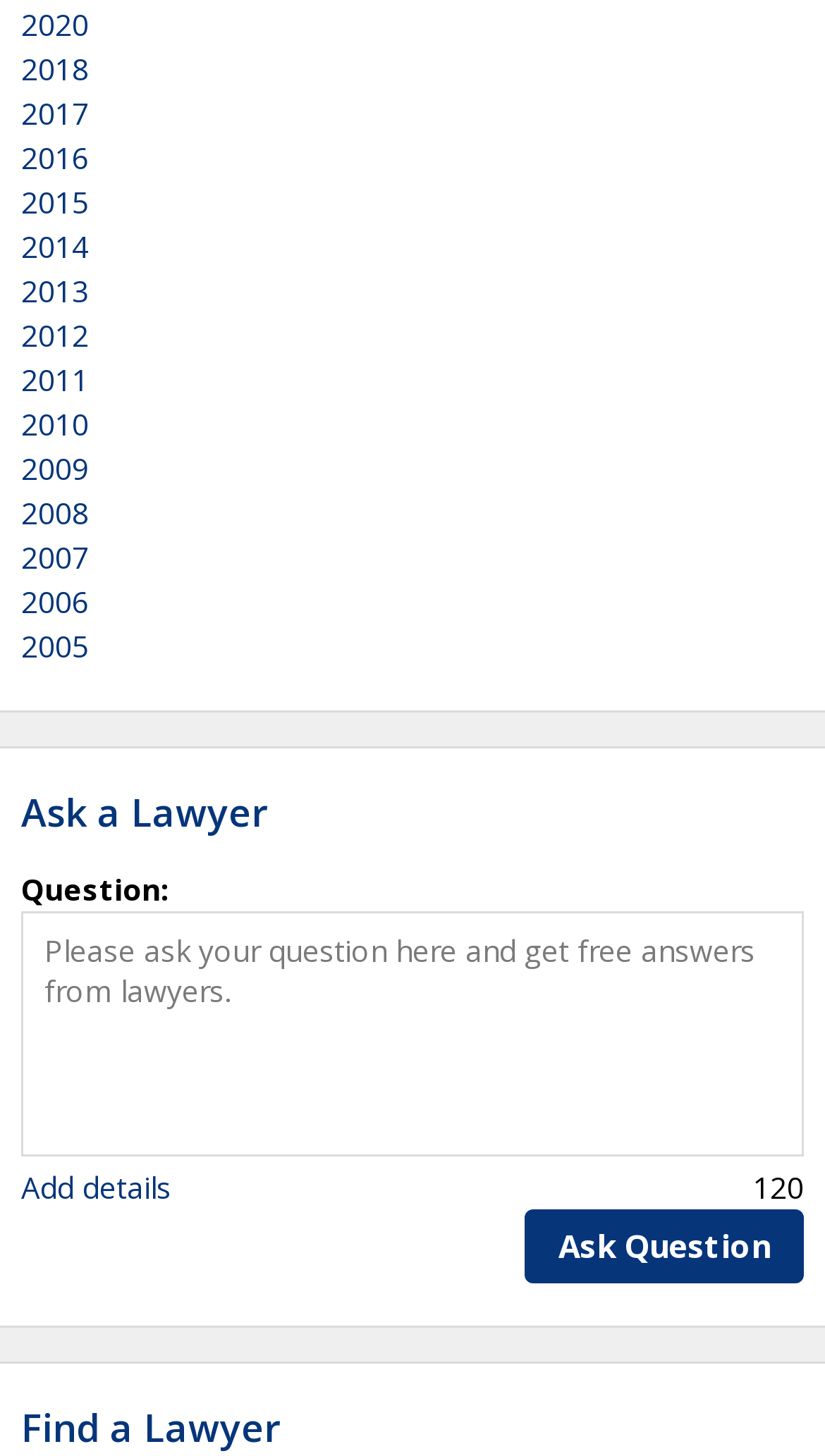Provide a single word or phrase answer to the question: 
How many characters are in the default text of the question input box?

43